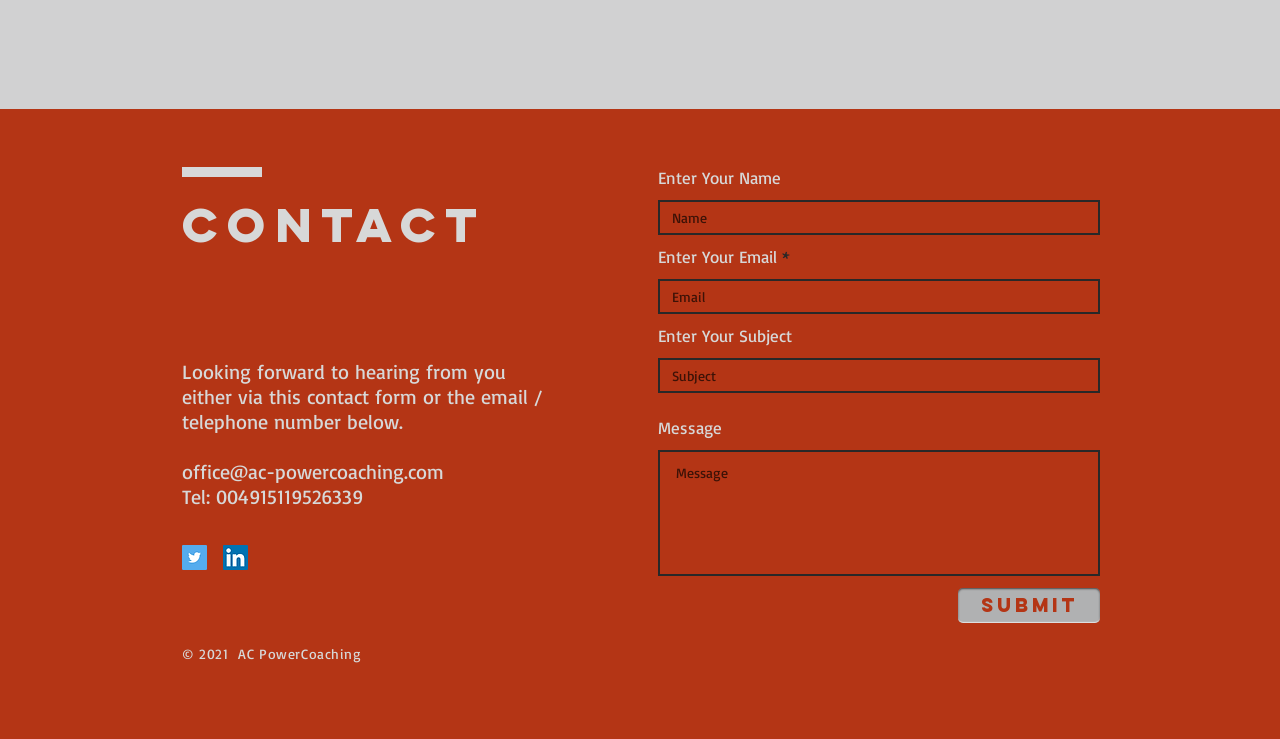Using the format (top-left x, top-left y, bottom-right x, bottom-right y), provide the bounding box coordinates for the described UI element. All values should be floating point numbers between 0 and 1: parent_node: Message placeholder="Message"

[0.514, 0.609, 0.859, 0.779]